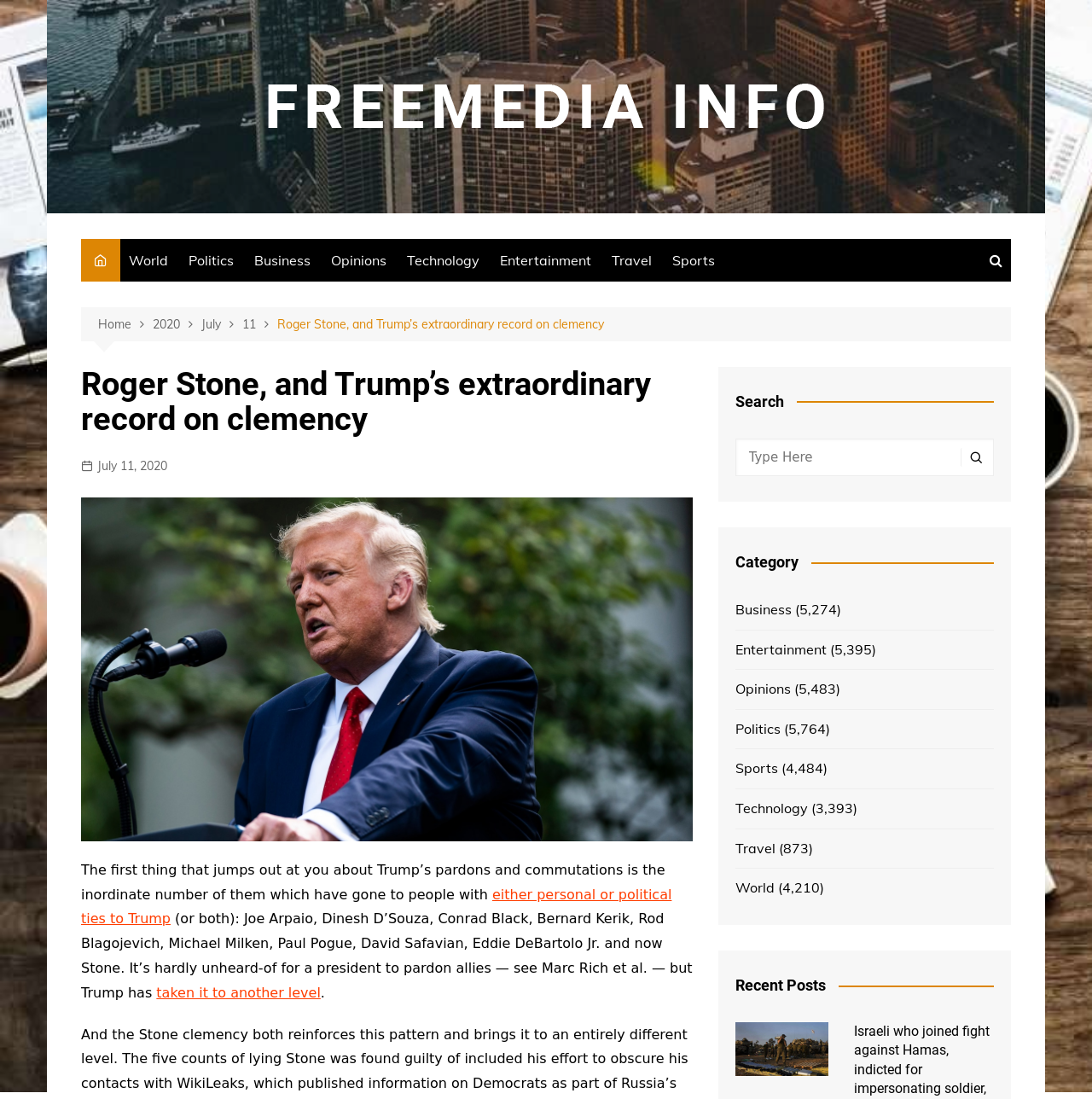Bounding box coordinates are specified in the format (top-left x, top-left y, bottom-right x, bottom-right y). All values are floating point numbers bounded between 0 and 1. Please provide the bounding box coordinate of the region this sentence describes: taken it to another level

[0.143, 0.896, 0.294, 0.911]